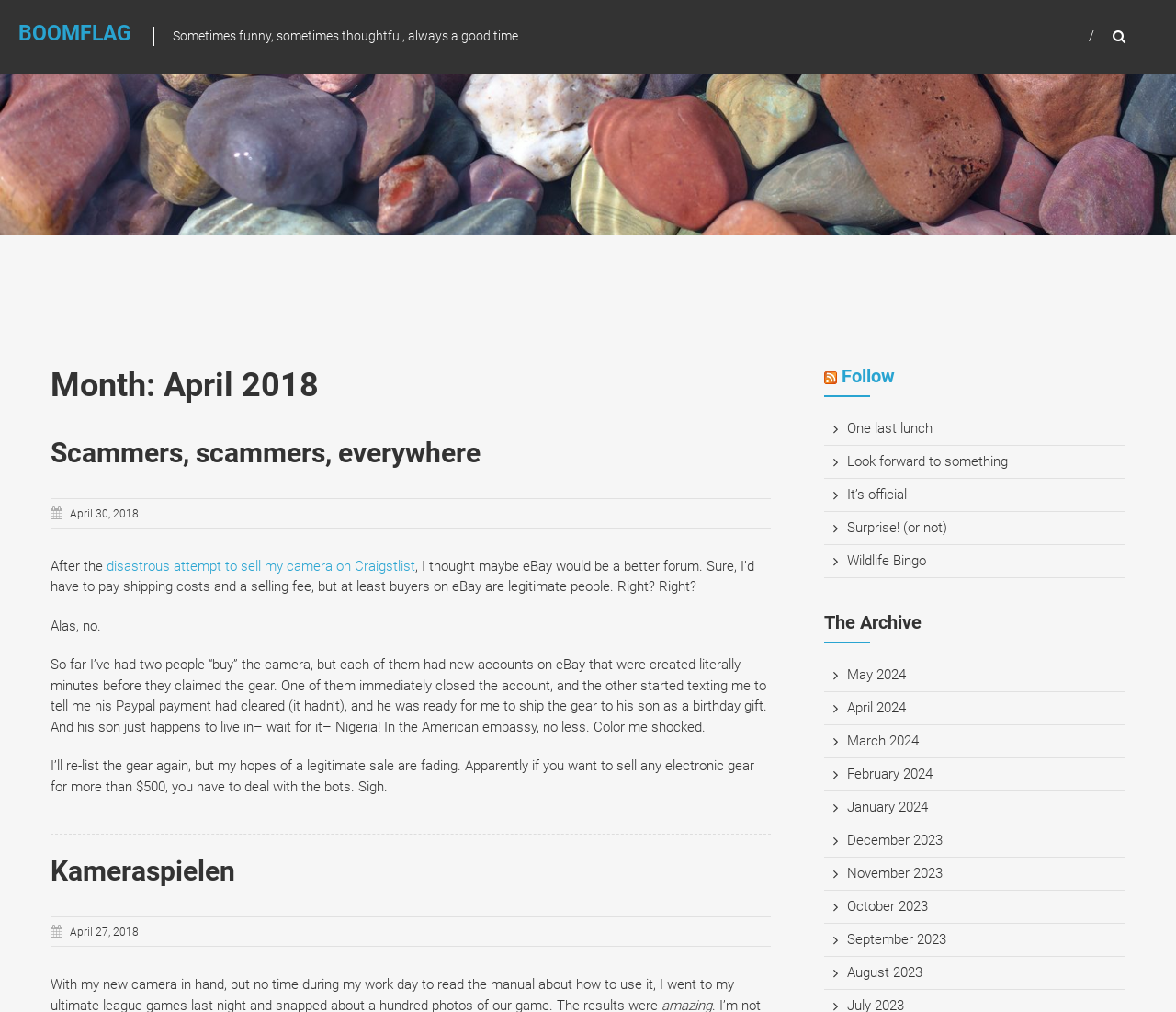Based on what you see in the screenshot, provide a thorough answer to this question: What is the date of the second article?

The second article on the page has a link 'April 27, 2018' above it, which suggests that the date of the second article is April 27, 2018.